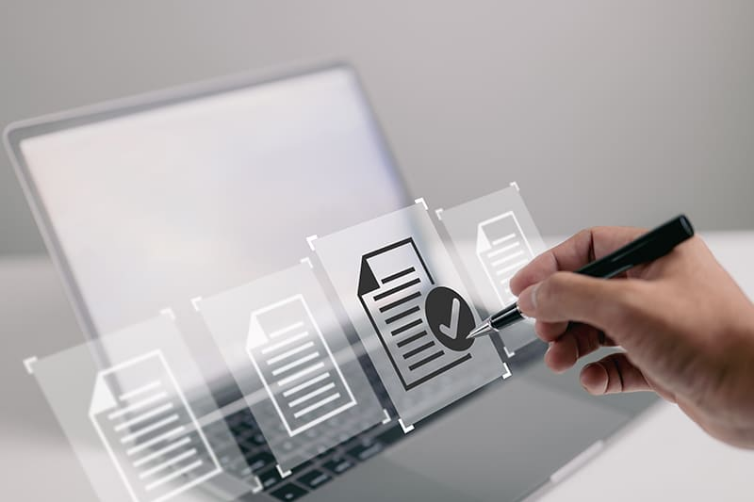What is the purpose of transitioning historical records from microfiche to digital?
Provide a detailed answer to the question, using the image to inform your response.

The purpose of transitioning historical records from microfiche to digital is to enhance efficiency, accessibility, and data preservation, making it easier to store, retrieve, and manage historical records.